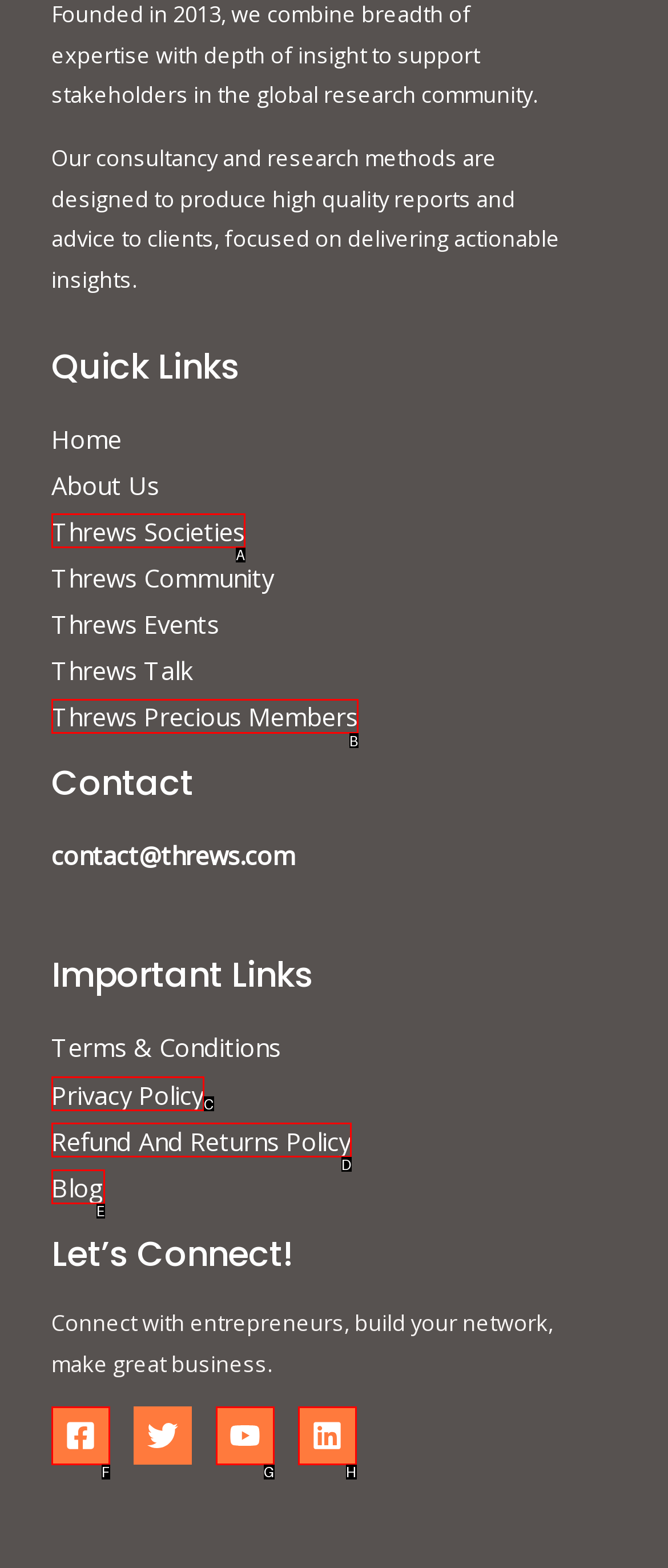Based on the description: Blog, identify the matching HTML element. Reply with the letter of the correct option directly.

E